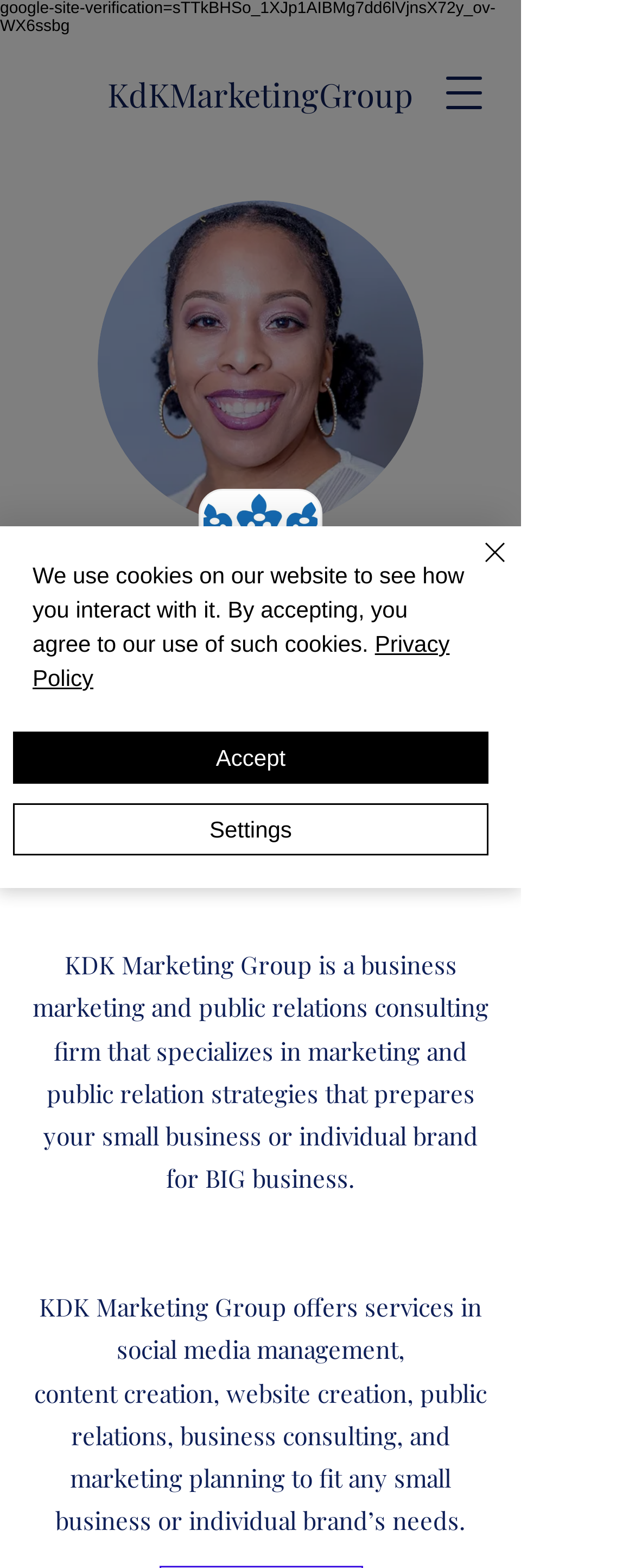Can you pinpoint the bounding box coordinates for the clickable element required for this instruction: "View Cenforce 100"? The coordinates should be four float numbers between 0 and 1, i.e., [left, top, right, bottom].

None